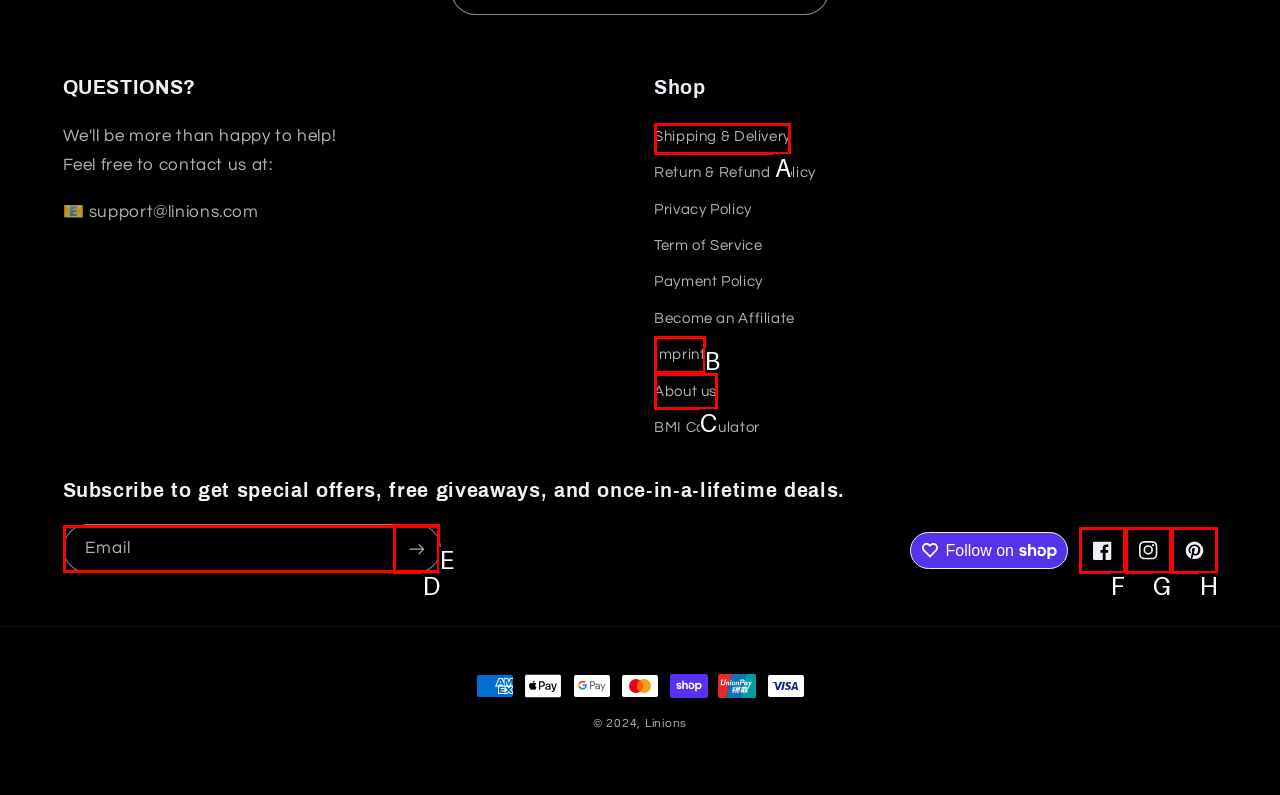For the task: Follow on Facebook, tell me the letter of the option you should click. Answer with the letter alone.

F